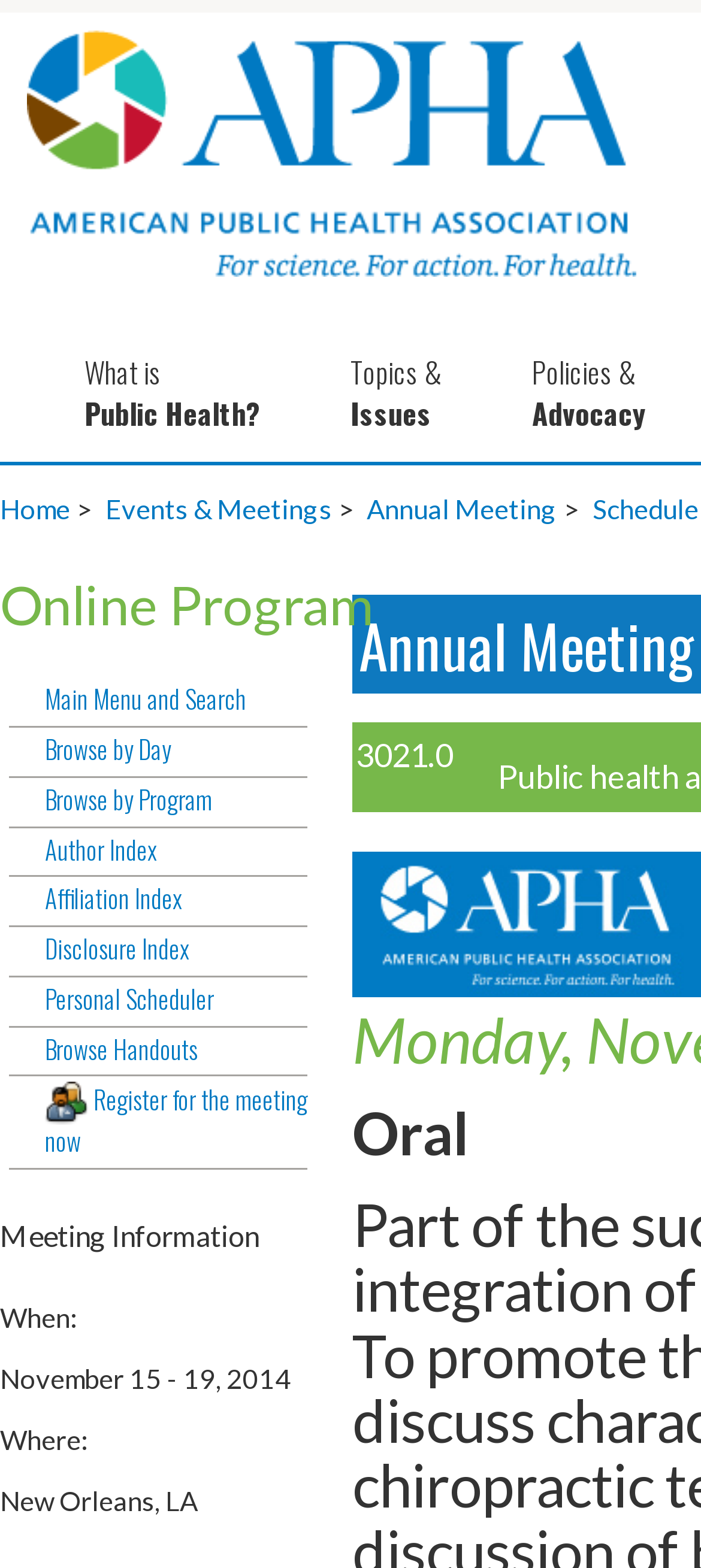How many links are provided under 'Main Menu and Search'?
Provide a detailed answer to the question using information from the image.

The webpage provides a section labeled 'Main Menu and Search' which contains 8 links, including 'Browse by Day', 'Browse by Program', 'Author Index', and others. These links are likely provided to help attendees navigate the meeting program and schedule.